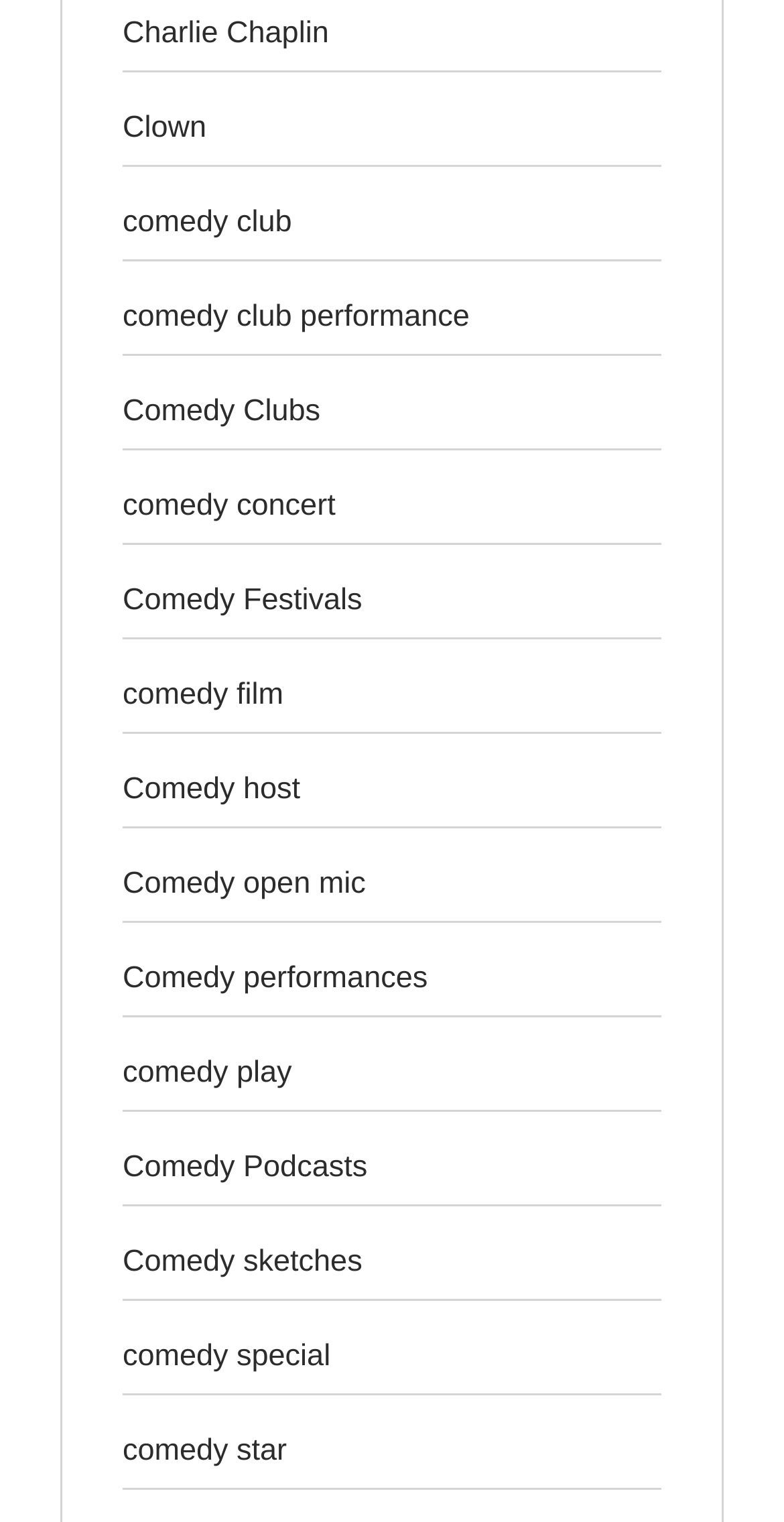Predict the bounding box coordinates for the UI element described as: "POW Physical Therapy". The coordinates should be four float numbers between 0 and 1, presented as [left, top, right, bottom].

None